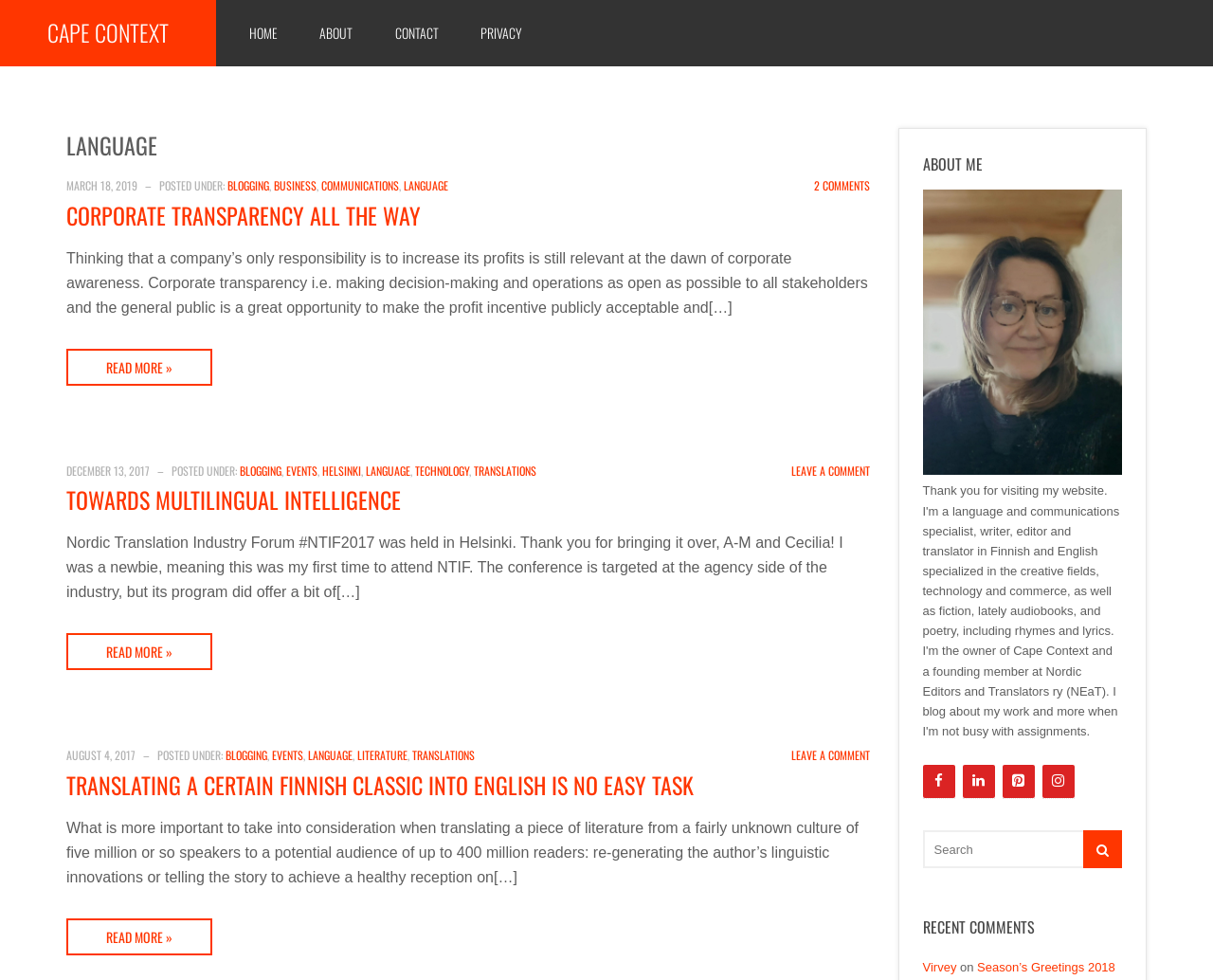Identify the bounding box coordinates for the region of the element that should be clicked to carry out the instruction: "Search for something". The bounding box coordinates should be four float numbers between 0 and 1, i.e., [left, top, right, bottom].

[0.761, 0.847, 0.925, 0.886]